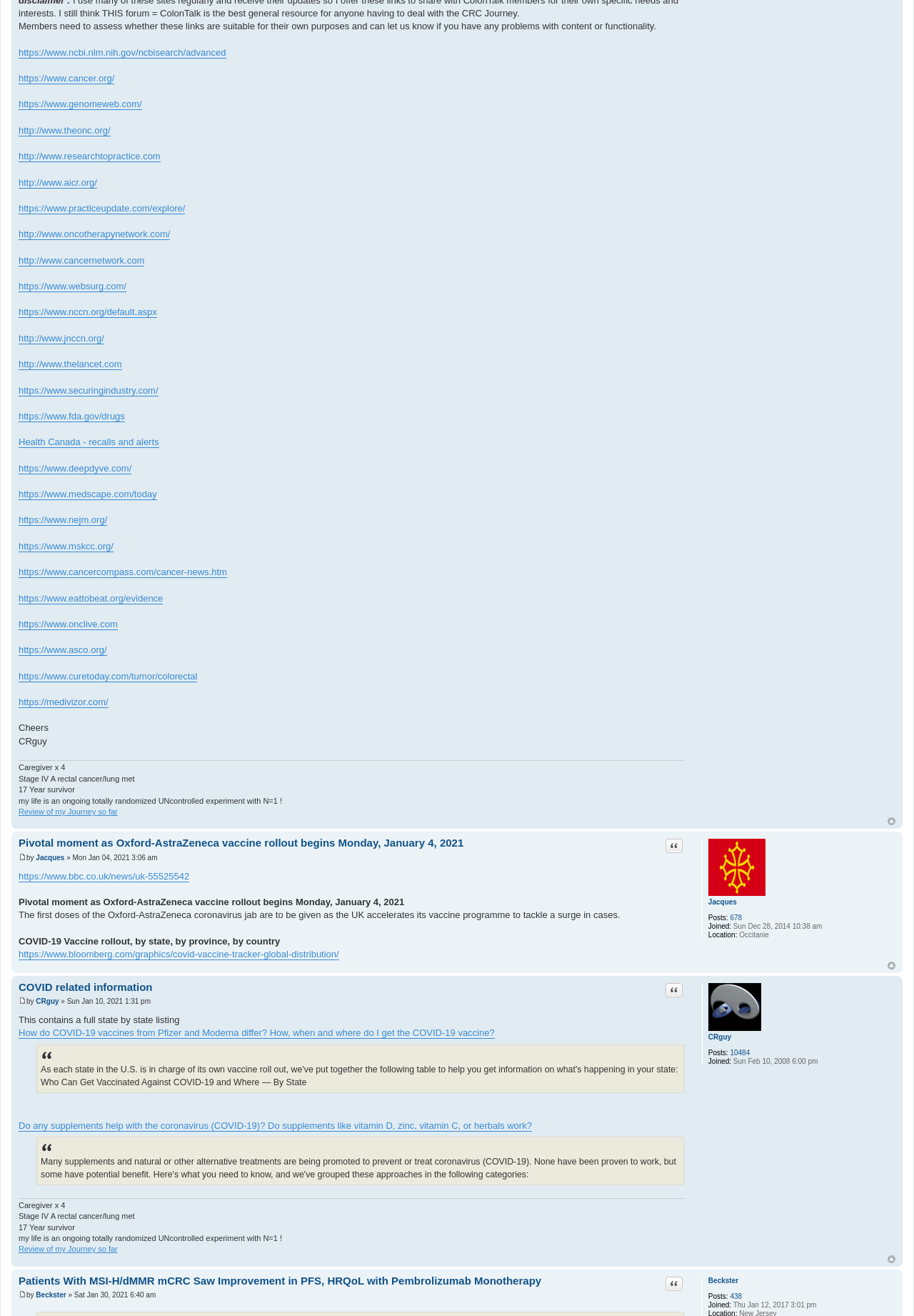What is the topic of the post by Jacques?
We need a detailed and meticulous answer to the question.

I determined the answer by looking at the post content, which mentions the Oxford-AstraZeneca coronavirus jab and the UK's vaccine programme. This suggests that the topic of the post is related to COVID-19 vaccine rollout.